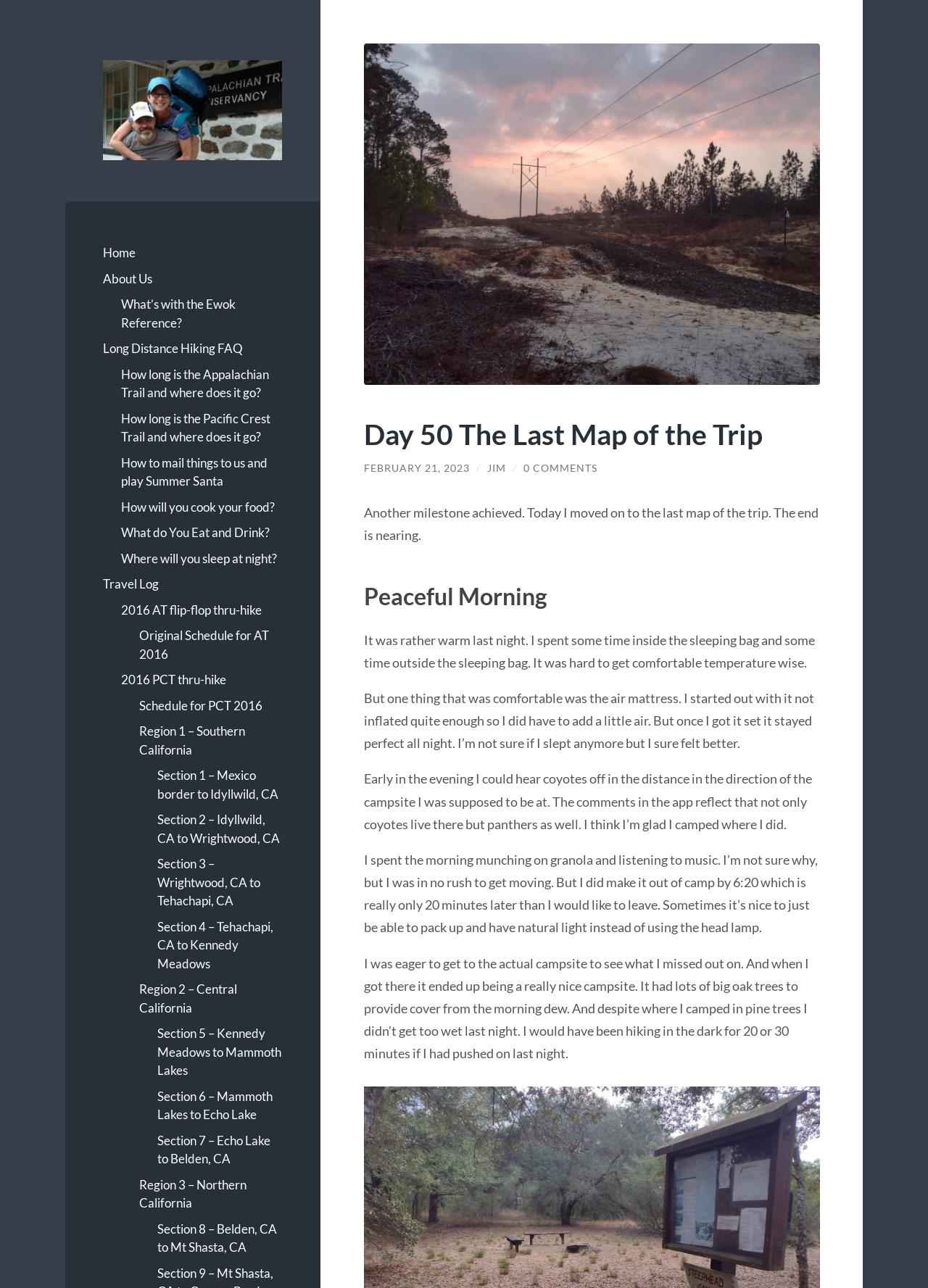Give a short answer using one word or phrase for the question:
What is the author of the latest article?

JIM